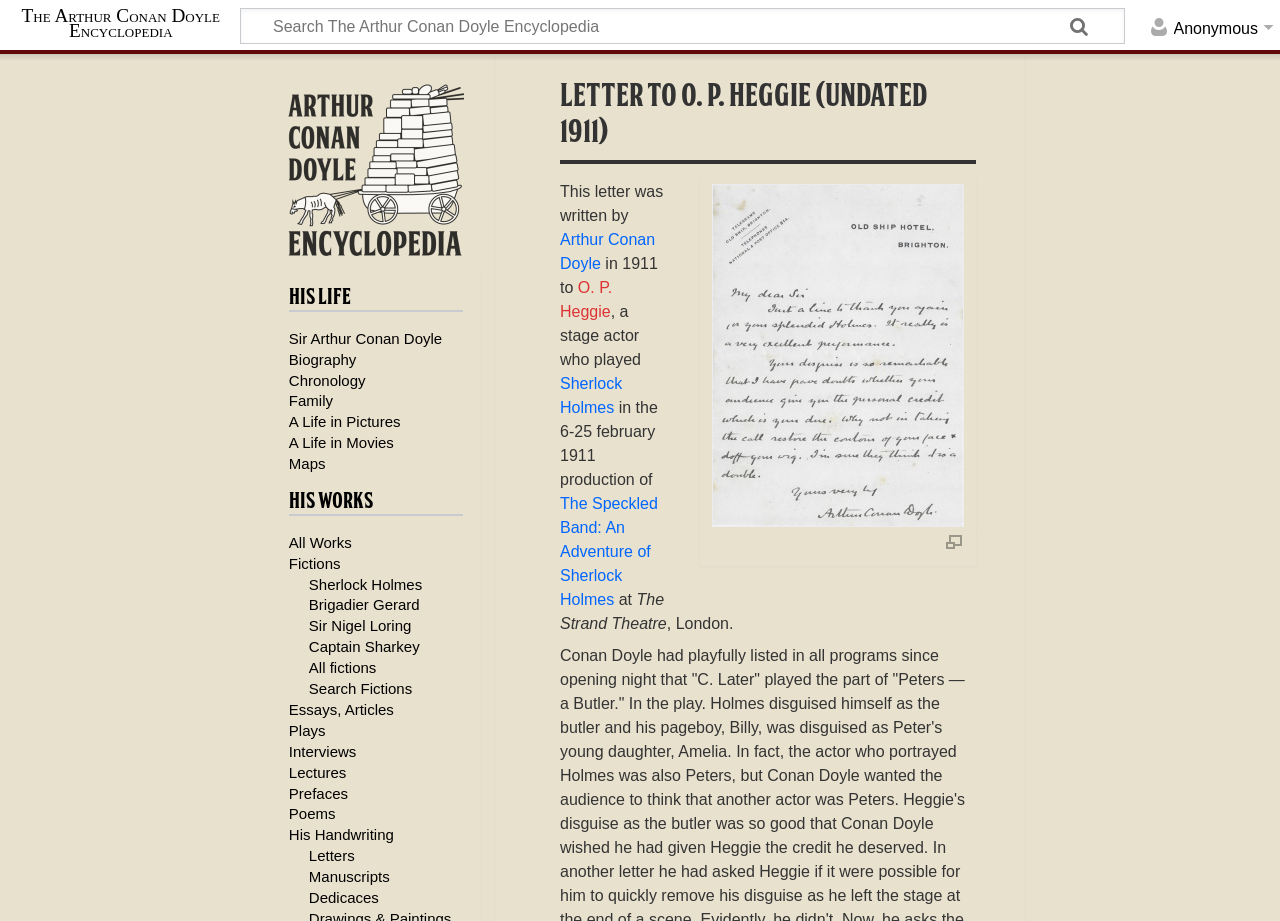Summarize the webpage comprehensively, mentioning all visible components.

The webpage is about a letter written by Sir Arthur Conan Doyle to O. P. Heggie, a stage actor, in 1911. The letter is related to the production of "The Speckled Band: An Adventure of Sherlock Holmes" at The Strand Theatre in London.

At the top of the page, there is a heading with the title "Anonymous" and a link to "The Arthur Conan Doyle Encyclopedia". Below this, there is a search box with a "Search" and "Go" button.

The main content of the page is divided into two sections. On the left side, there is a figure with an image and a figcaption. Below this, there is a paragraph of text describing the letter, including links to relevant topics such as Arthur Conan Doyle, O. P. Heggie, Sherlock Holmes, and The Speckled Band.

On the right side, there is a navigation menu with two main sections: "His Life" and "His Works". The "His Life" section contains links to biography, chronology, family, and other related topics. The "His Works" section contains links to various categories of his writings, including fictions, essays, articles, plays, and more.

There are also some additional links at the bottom of the page, including "Visit the main page" and links to other related topics.